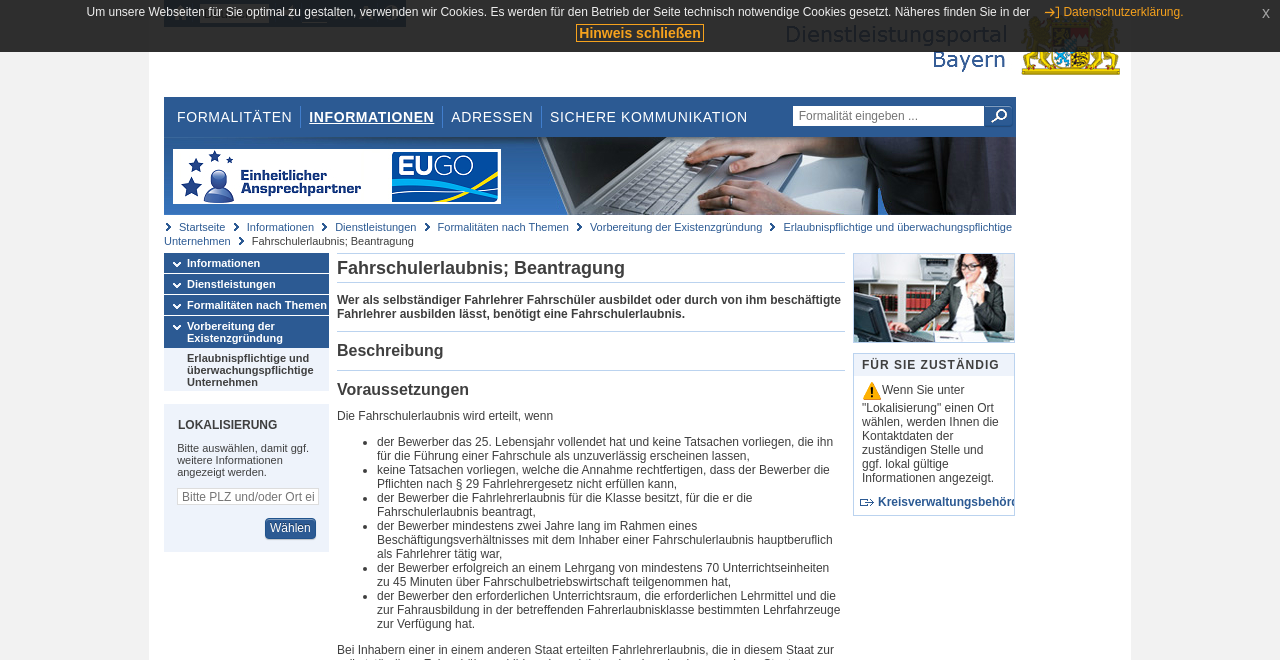Summarize the contents and layout of the webpage in detail.

The webpage is the Dienstleistungsportal Bayern, a service portal for Bavaria, Germany. At the top, there is a navigation bar with links to the start page, a search function, and accessibility options such as text size adjustment and contrast switching. Below the navigation bar, there is a large banner with the Bavarian state coat of arms and a link to the start page.

The main content of the page is divided into several sections. On the left side, there is a menu with links to different categories, including "Informationen", "Dienstleistungen", "Formalitäten nach Themen", and "Vorbereitung der Existenzgründung". Below the menu, there is a section titled "LOKALISIERUNG" where users can enter a postal code or location to find relevant information.

The main content area is divided into several sections. The first section is titled "Fahrschulerlaubnis; Beantragung" and provides information on obtaining a driving school license. This section includes a description, requirements, and a list of necessary conditions to fulfill. There is also an image related to the topic.

On the right side of the page, there is a section titled "FÜR SIE ZUSTÄNDIG" which provides information on the responsible authorities and contact details. Below this section, there is a link to the Kreisverwaltungsbehörden (district administrative authorities).

At the bottom of the page, there is a notice about the use of cookies and a link to the privacy policy. There is also a link to close the notice. In the top-right corner, there is a link to close the current window or tab.